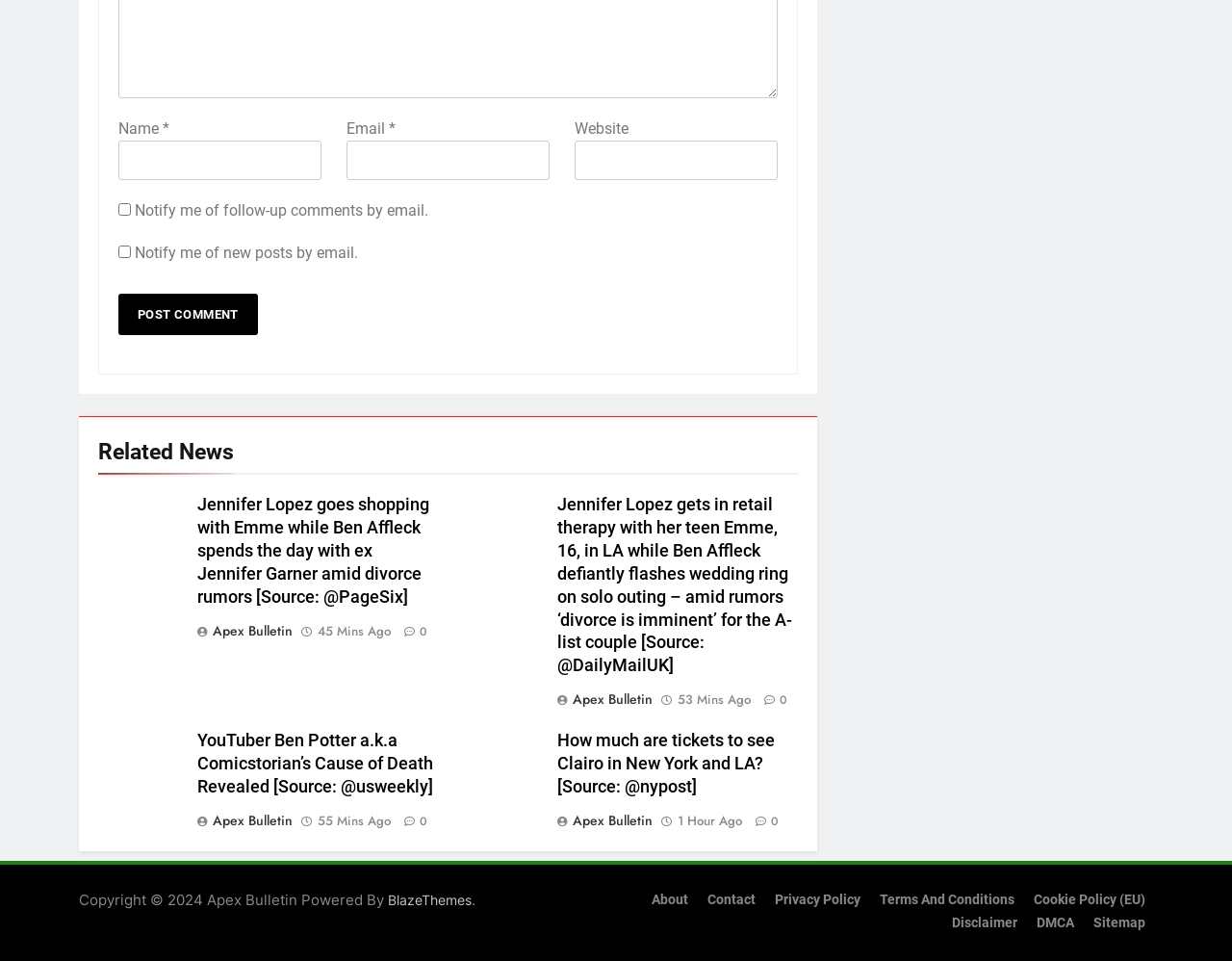Please mark the bounding box coordinates of the area that should be clicked to carry out the instruction: "Visit the 'About' page".

[0.529, 0.928, 0.559, 0.945]